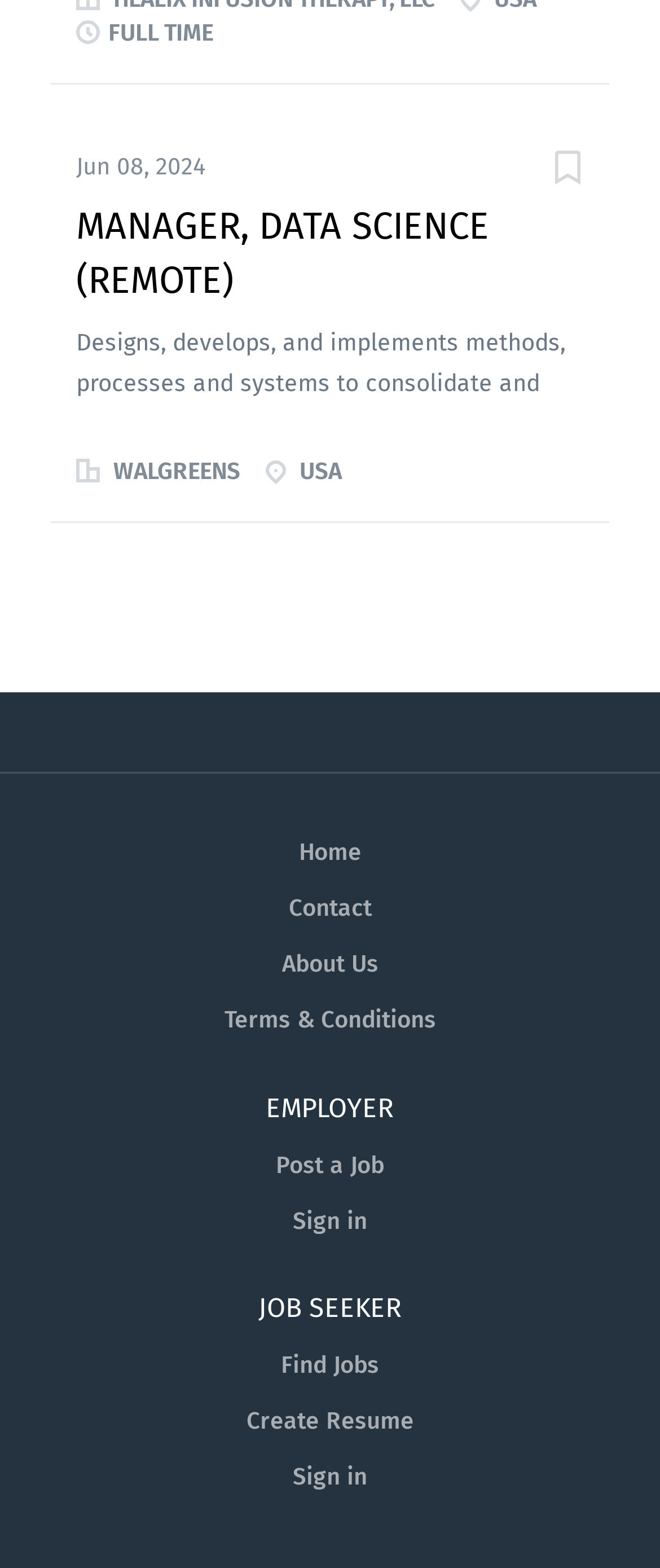Could you locate the bounding box coordinates for the section that should be clicked to accomplish this task: "Search for jobs".

[0.426, 0.862, 0.574, 0.88]